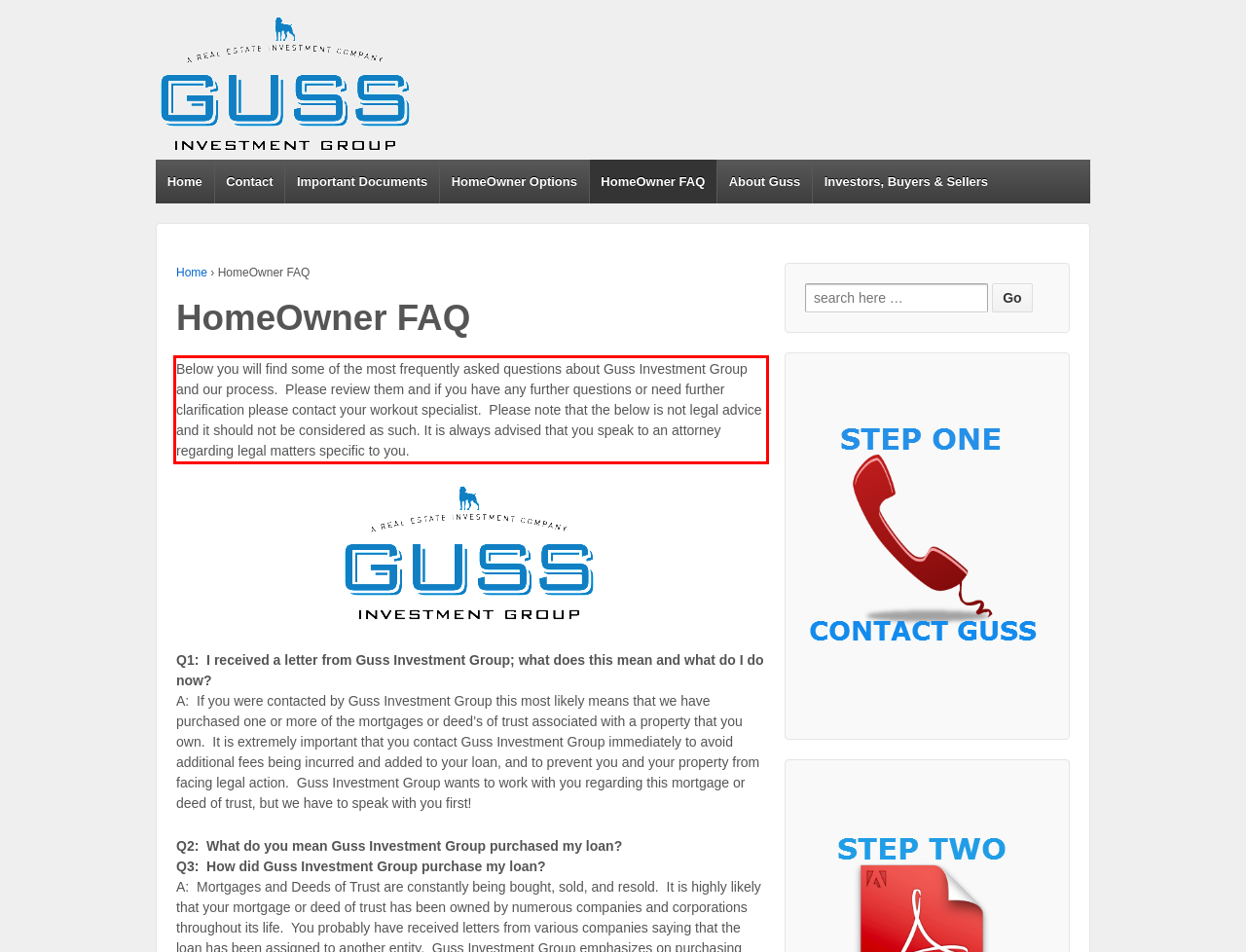Look at the webpage screenshot and recognize the text inside the red bounding box.

Below you will find some of the most frequently asked questions about Guss Investment Group and our process. Please review them and if you have any further questions or need further clarification please contact your workout specialist. Please note that the below is not legal advice and it should not be considered as such. It is always advised that you speak to an attorney regarding legal matters specific to you.